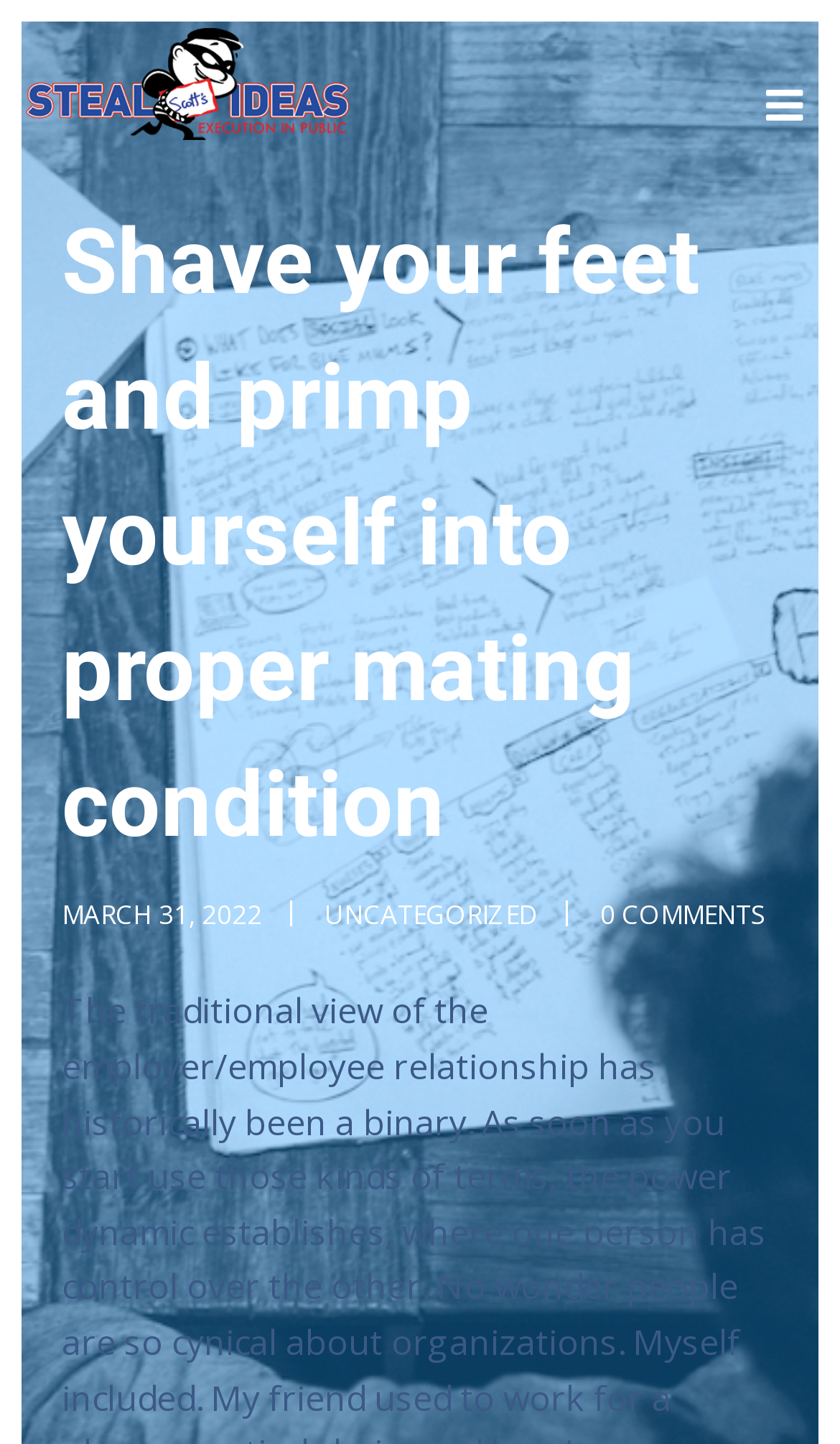How many comments are there for the post?
Using the visual information from the image, give a one-word or short-phrase answer.

0